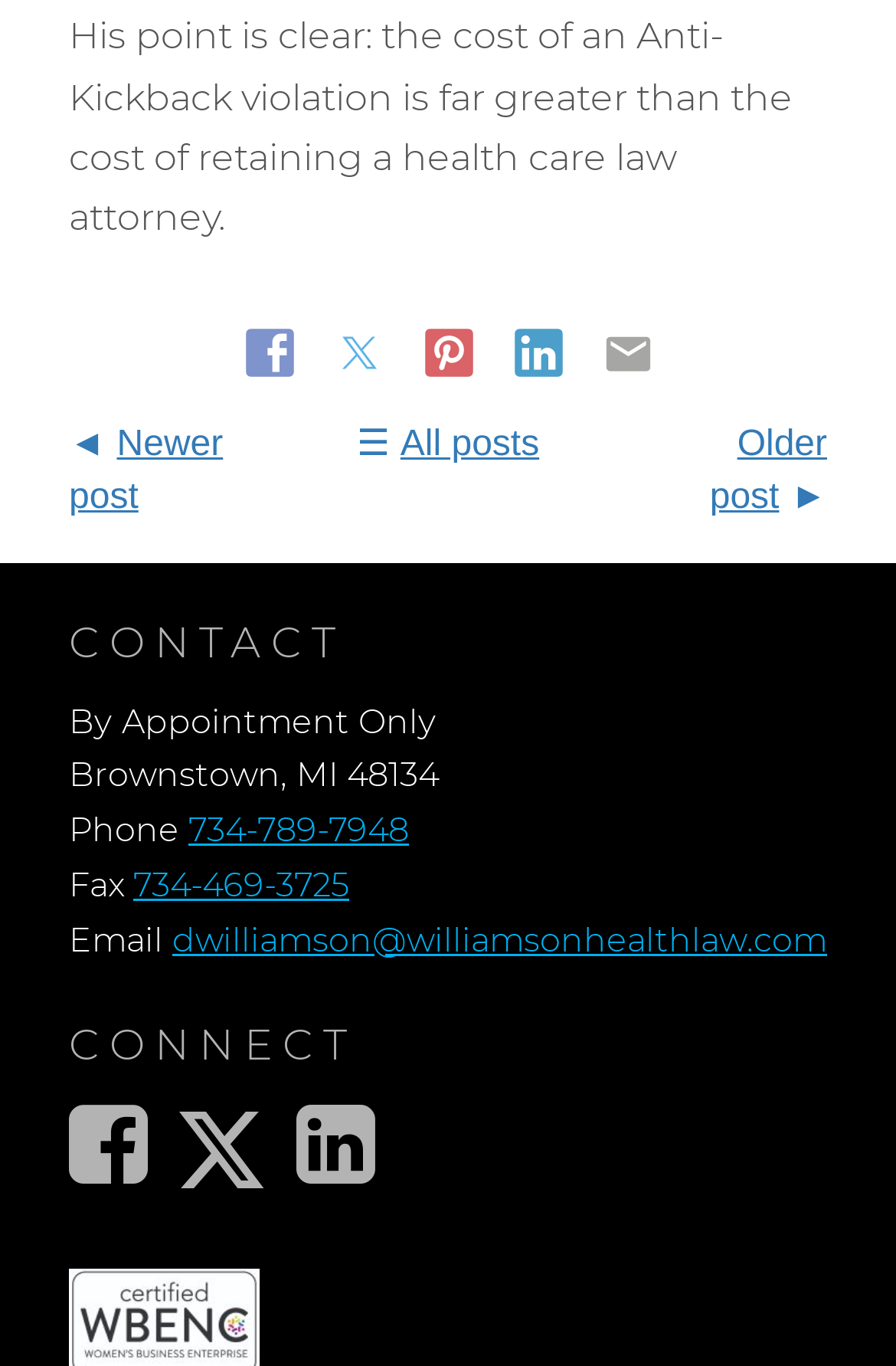Please find the bounding box coordinates of the element's region to be clicked to carry out this instruction: "Send an email".

[0.192, 0.672, 0.923, 0.703]